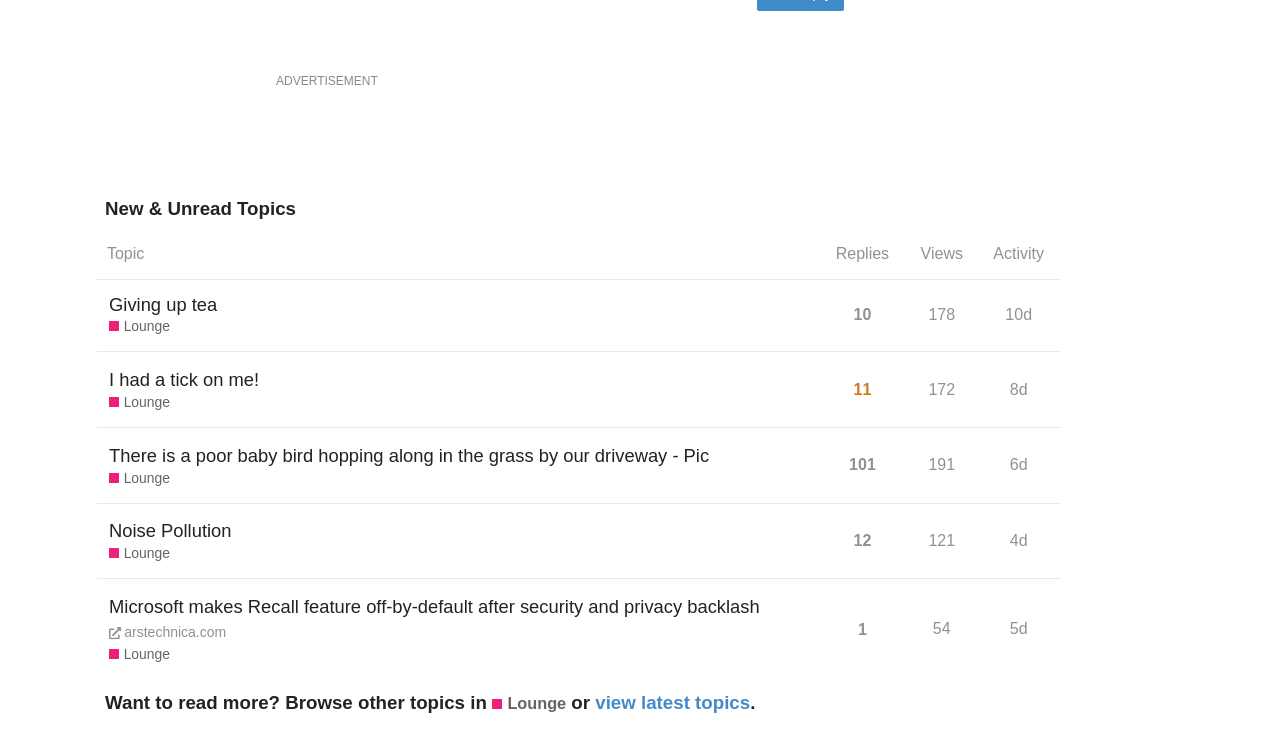Provide the bounding box coordinates of the section that needs to be clicked to accomplish the following instruction: "Click on the topic 'Microsoft makes Recall feature off-by-default after security and privacy backlash'."

[0.075, 0.782, 0.643, 0.918]